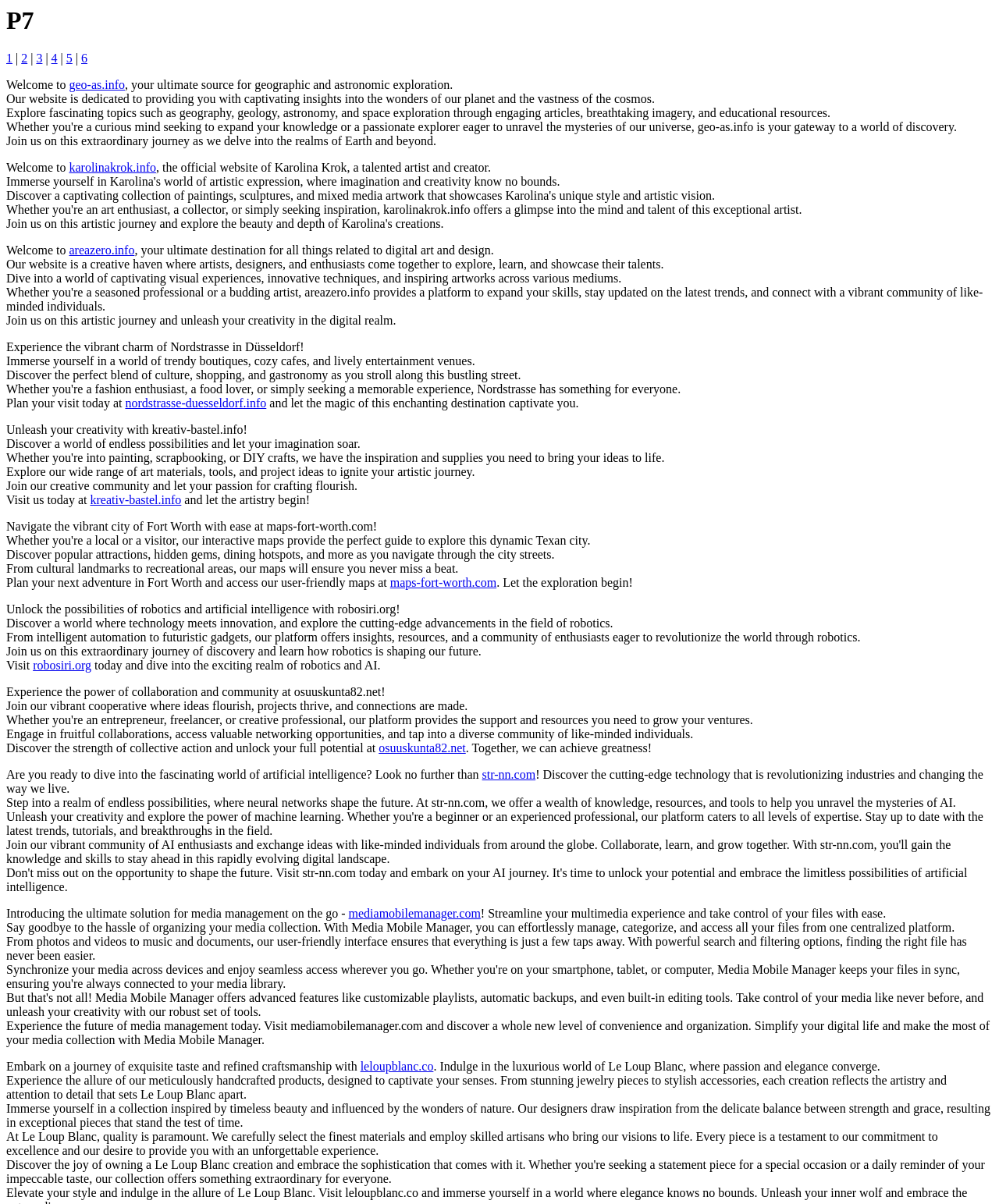Find and indicate the bounding box coordinates of the region you should select to follow the given instruction: "Visit karolinakrok.info".

[0.069, 0.134, 0.156, 0.145]